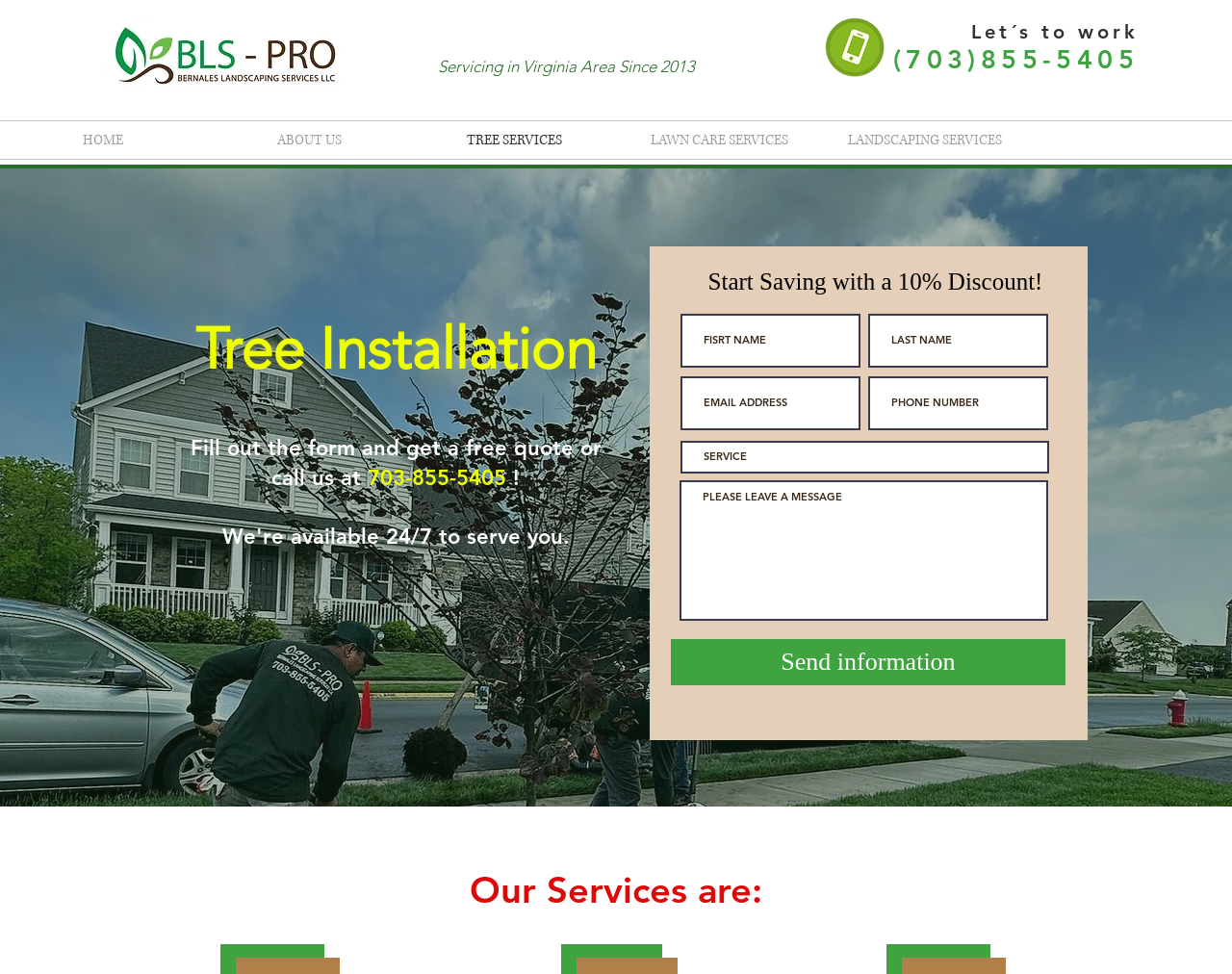What is the company's phone number?
Give a comprehensive and detailed explanation for the question.

The phone number can be found in the heading 'Let´s to work (703)855-5405' and also in the text 'Fill out the form and get a free quote or call us at 703-855-5405! We're available 24/7 to serve you.'